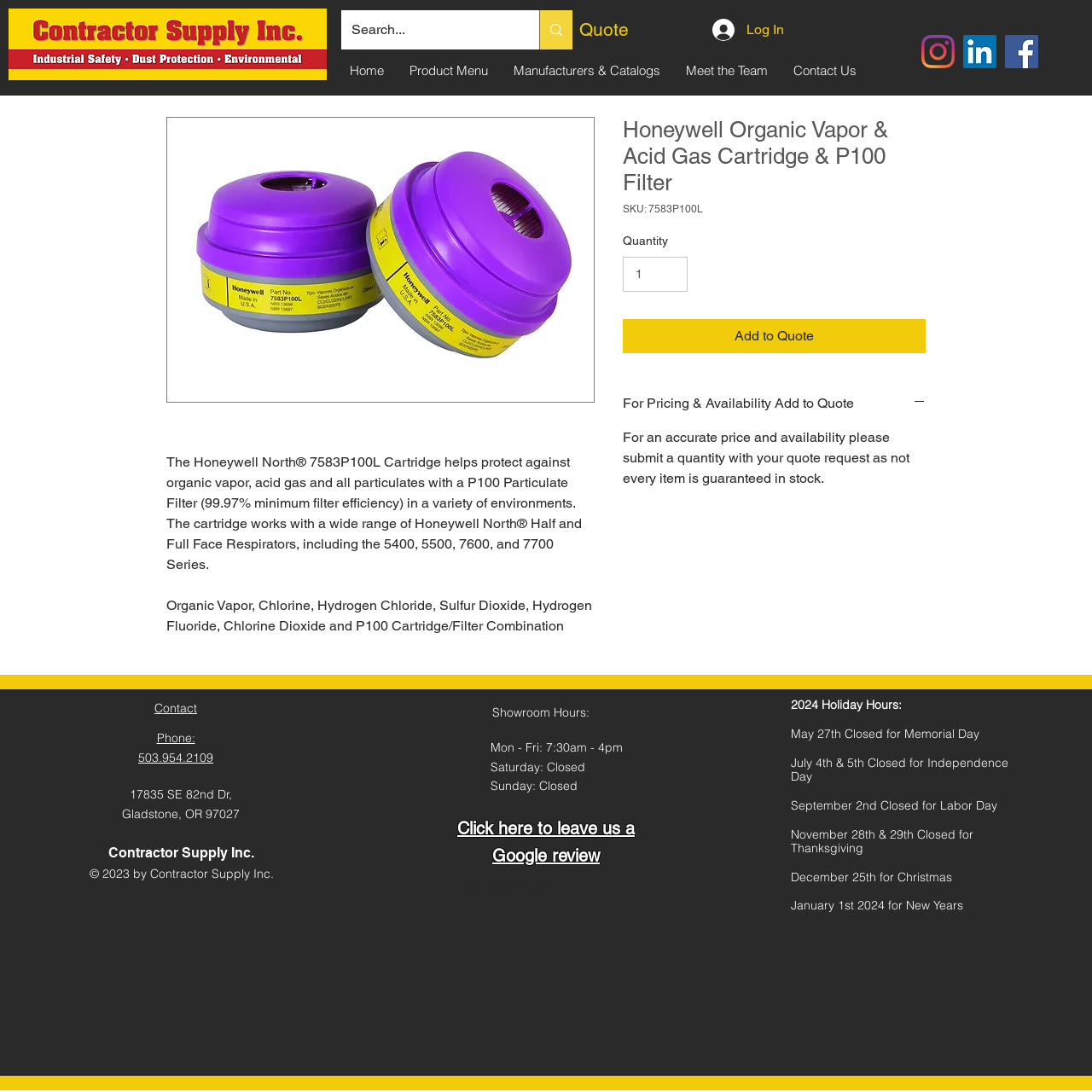Please identify the bounding box coordinates of the element that needs to be clicked to execute the following command: "Get a quote for the Honeywell Organic Vapor & Acid Gas Cartridge & P100 Filter". Provide the bounding box using four float numbers between 0 and 1, formatted as [left, top, right, bottom].

[0.57, 0.292, 0.848, 0.323]